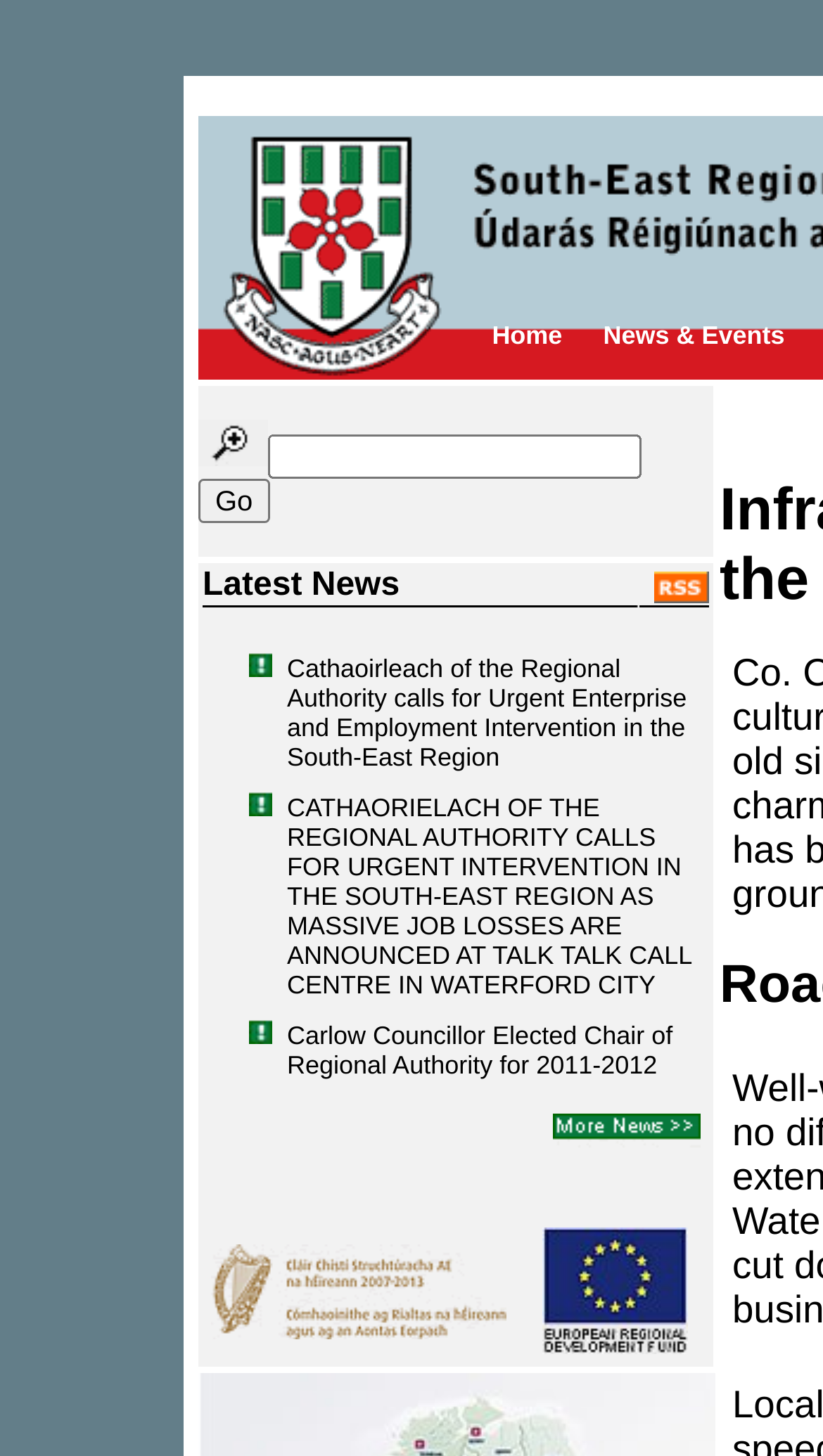How many news items are listed?
Look at the image and construct a detailed response to the question.

I counted the number of links with text starting with 'Cathaoirleach' or 'Carlow Councillor', which are likely news items, and found 4 of them.